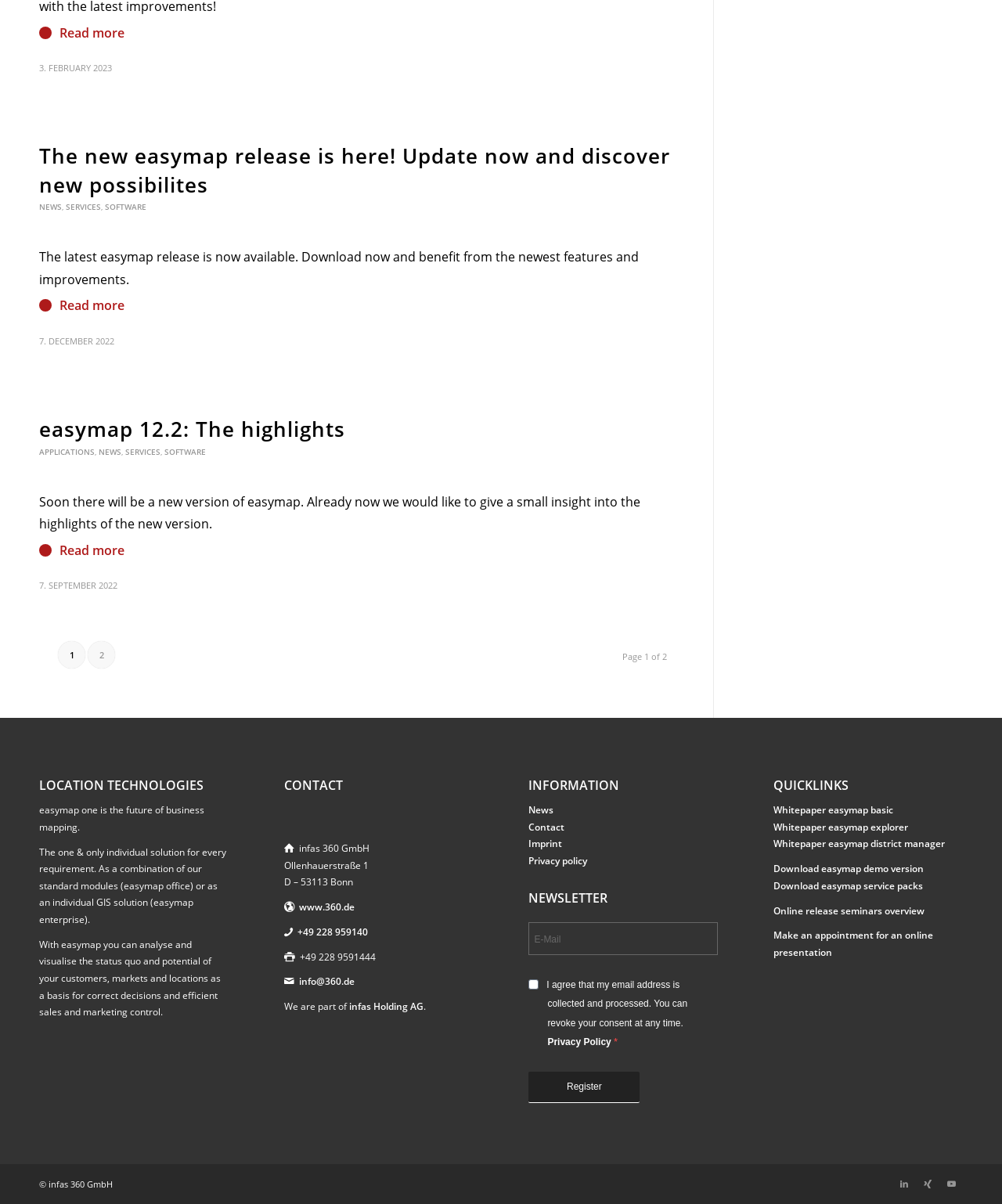What can be downloaded from the webpage?
Please give a detailed and elaborate explanation in response to the question.

The webpage provides links to download the easymap demo version, as well as service packs, suggesting that easymap is a software or service that can be tried out or updated.